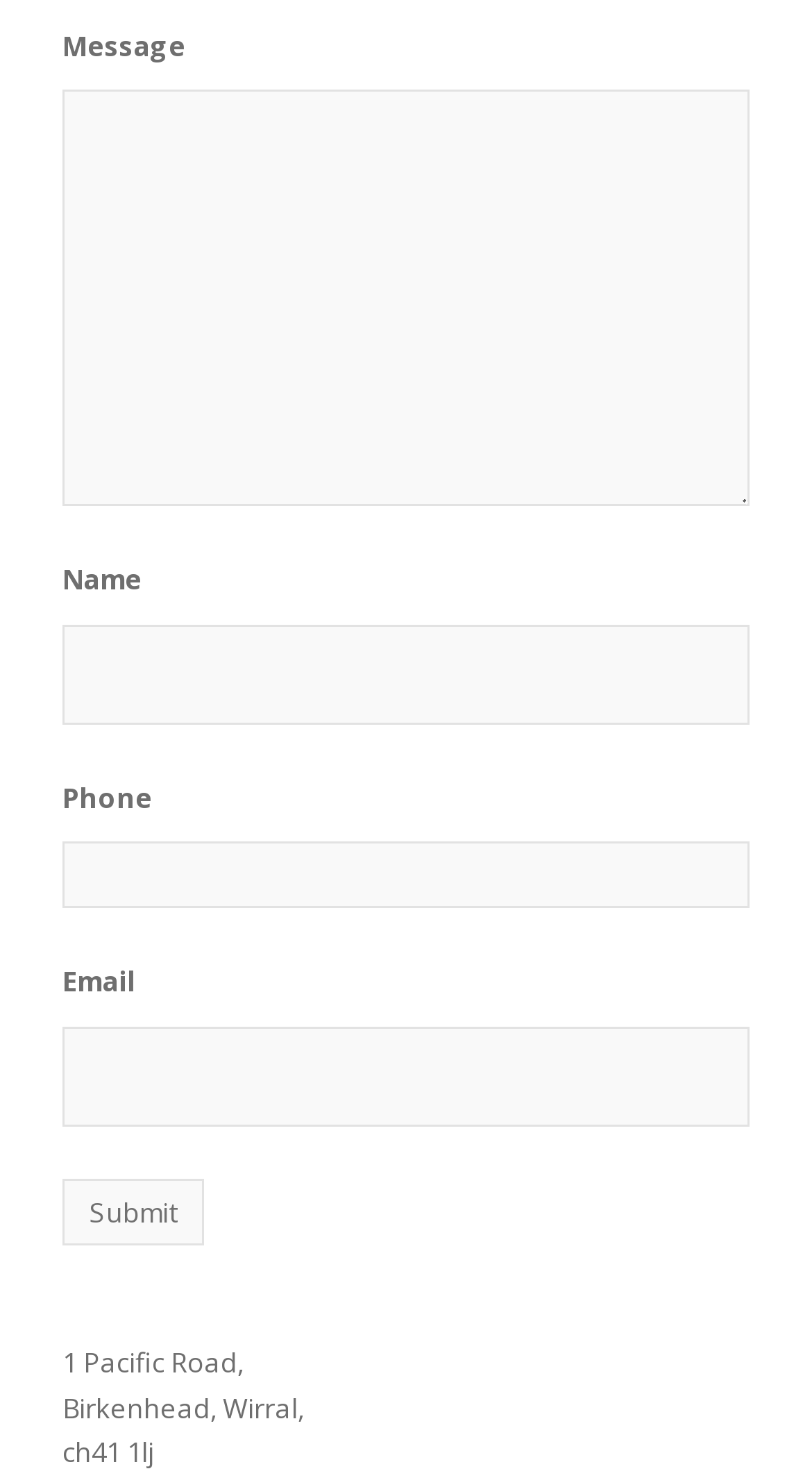Please provide a brief answer to the following inquiry using a single word or phrase:
What is the function of the button at the bottom of the form?

To submit the form